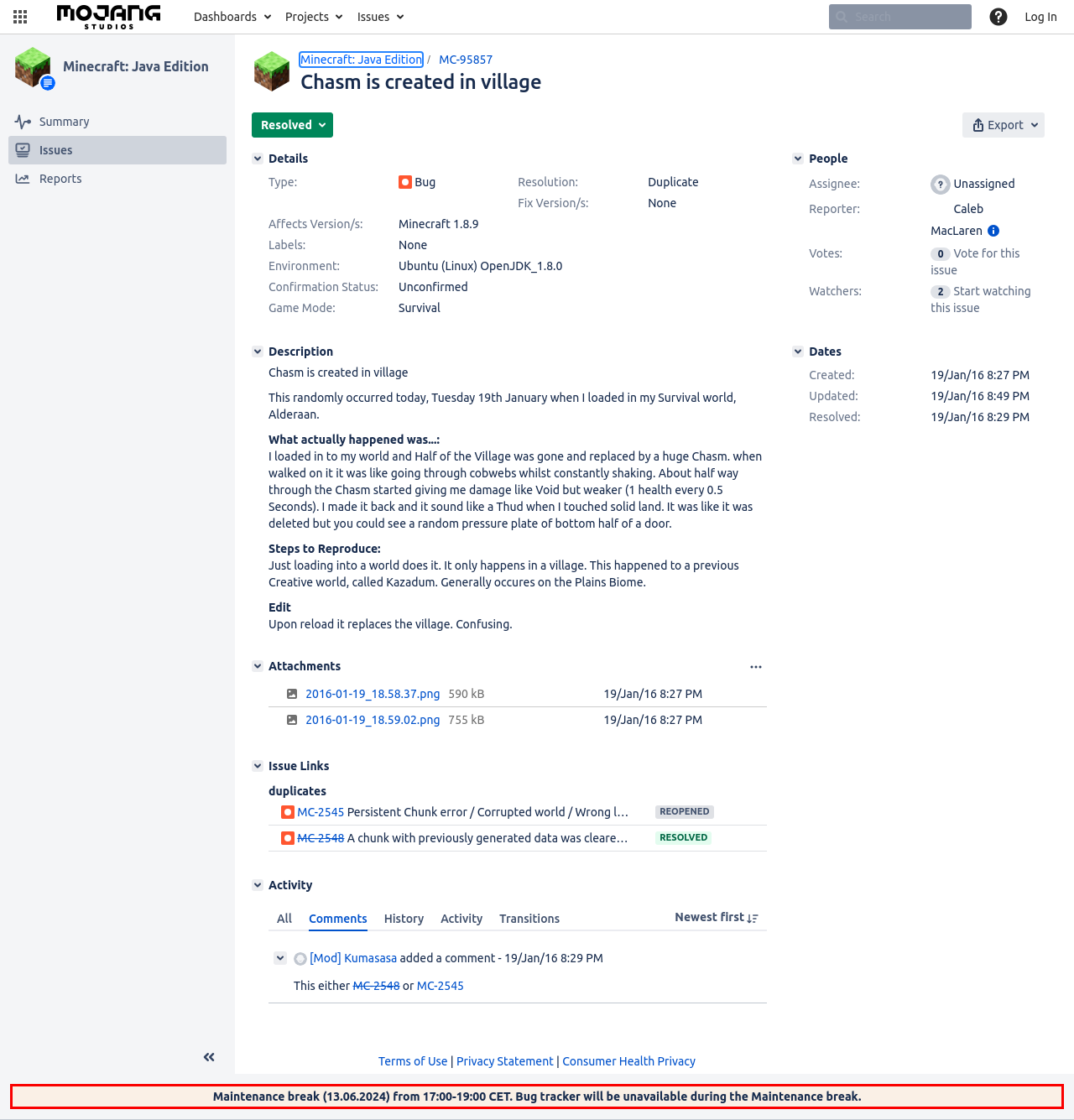What is the description of the issue MC-95857? Please answer the question using a single word or phrase based on the image.

Chasm is created in village